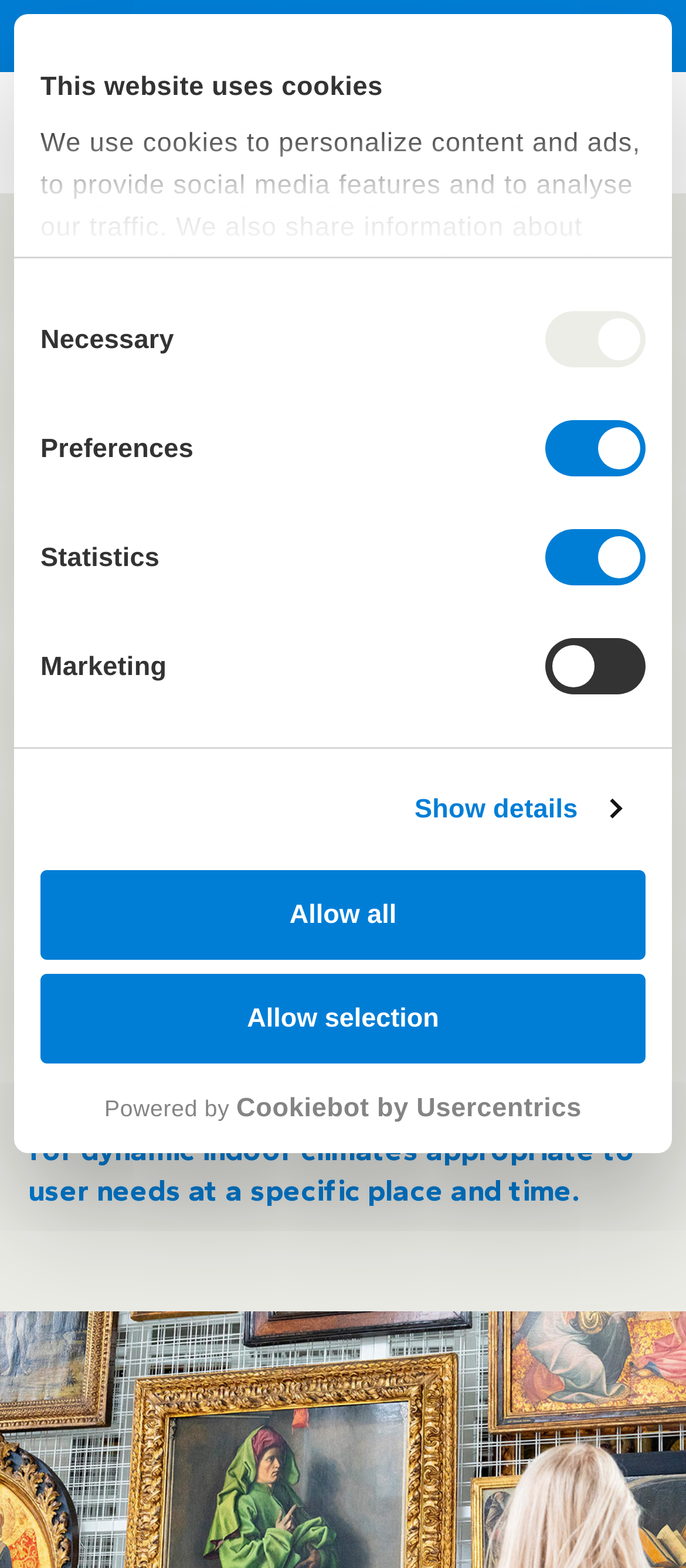Locate the bounding box coordinates of the segment that needs to be clicked to meet this instruction: "Click the 'Home' link".

[0.041, 0.186, 0.167, 0.209]